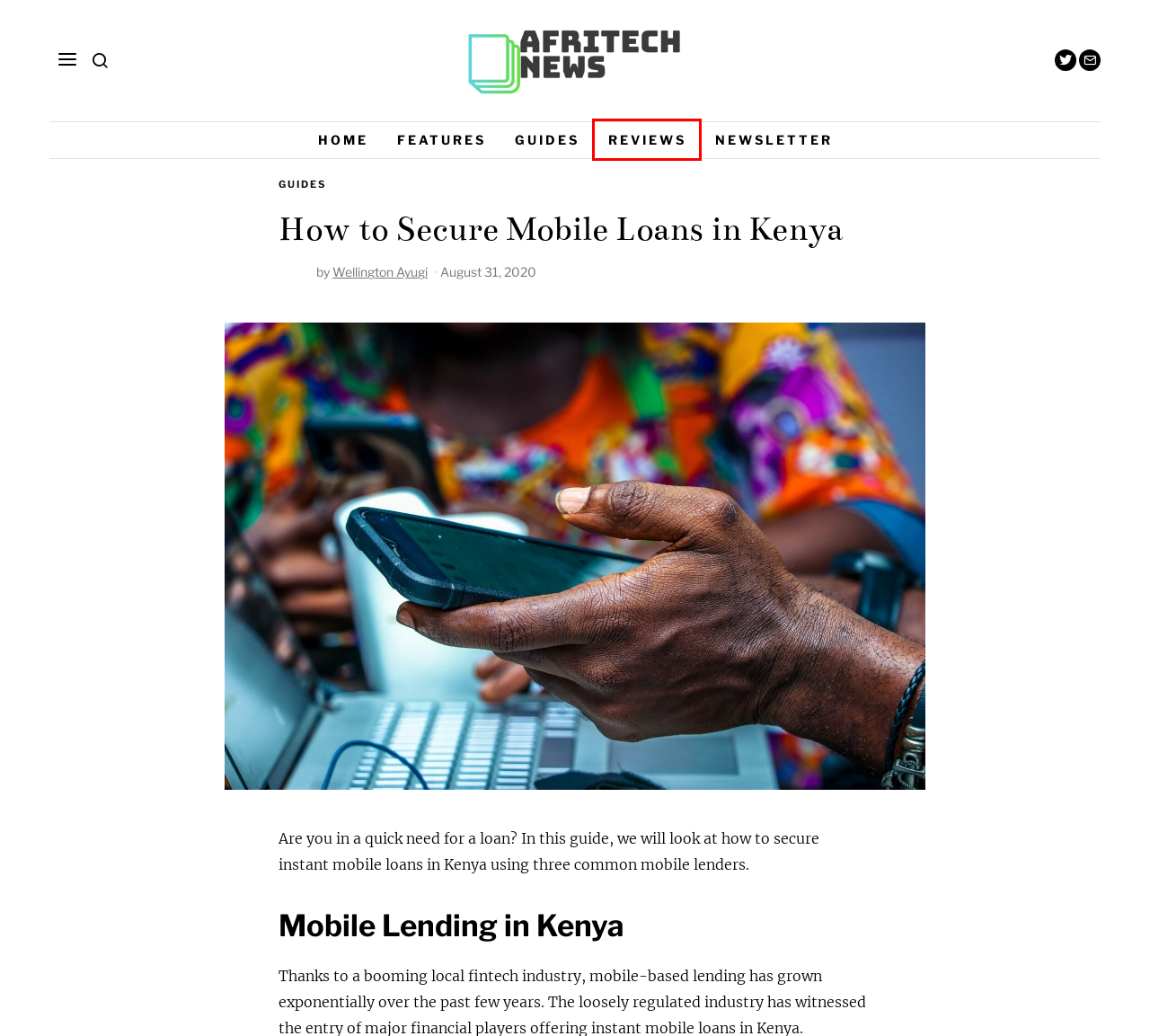Review the screenshot of a webpage containing a red bounding box around an element. Select the description that best matches the new webpage after clicking the highlighted element. The options are:
A. Guides Archives - AfriTechNews
B. Wellington Ayugi, Author at AfriTechNews
C. How to Sign Up for & Pay Safaricom PostPay in 2022 - AfriTechNews
D. Reviews Archives - AfriTechNews
E. MPESA Archives - AfriTechNews
F. Features Archives - AfriTechNews
G. Sign up for our Newsletter: 'This Week in African Tech' - AfriTechNews
H. Top 10 Gaming Chairs for Professional Gamers - AfriTechNews

D